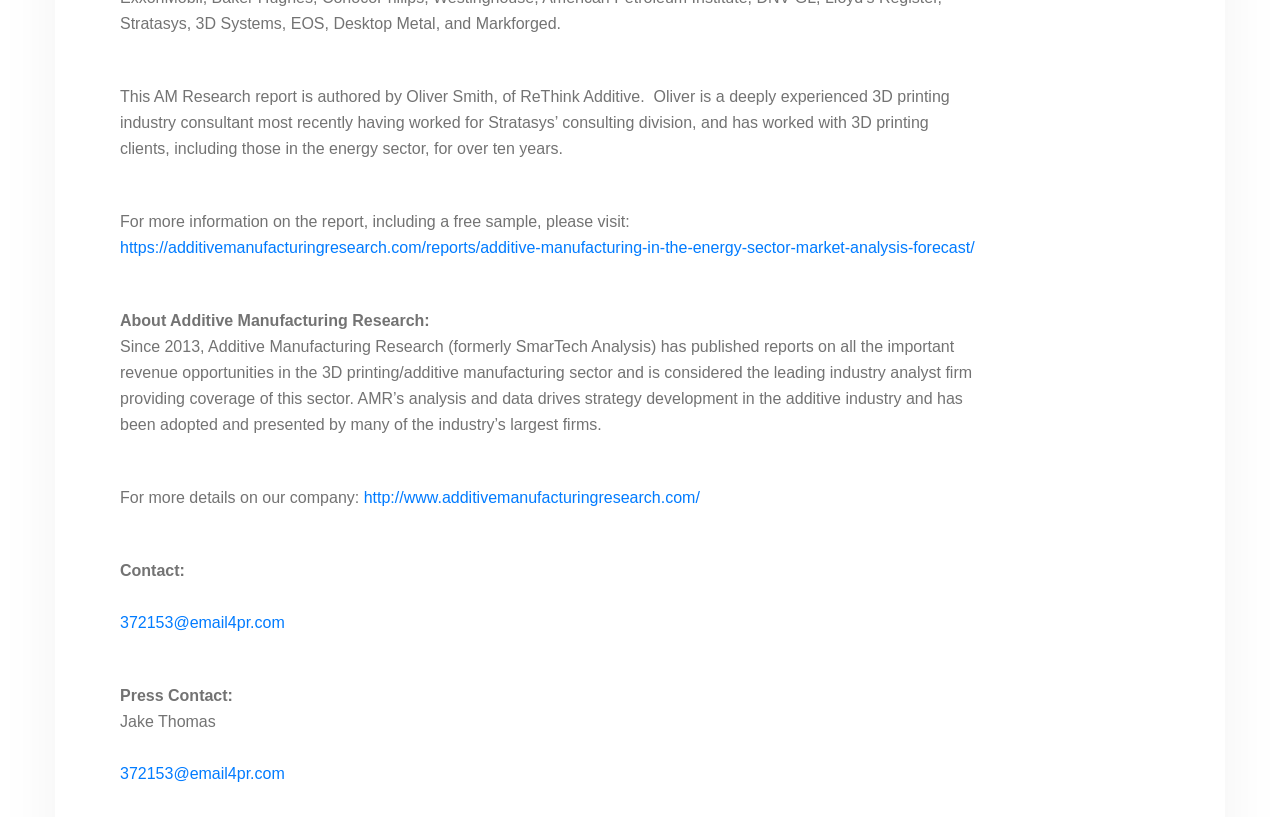What is the name of the industry analyst firm? Look at the image and give a one-word or short phrase answer.

Additive Manufacturing Research